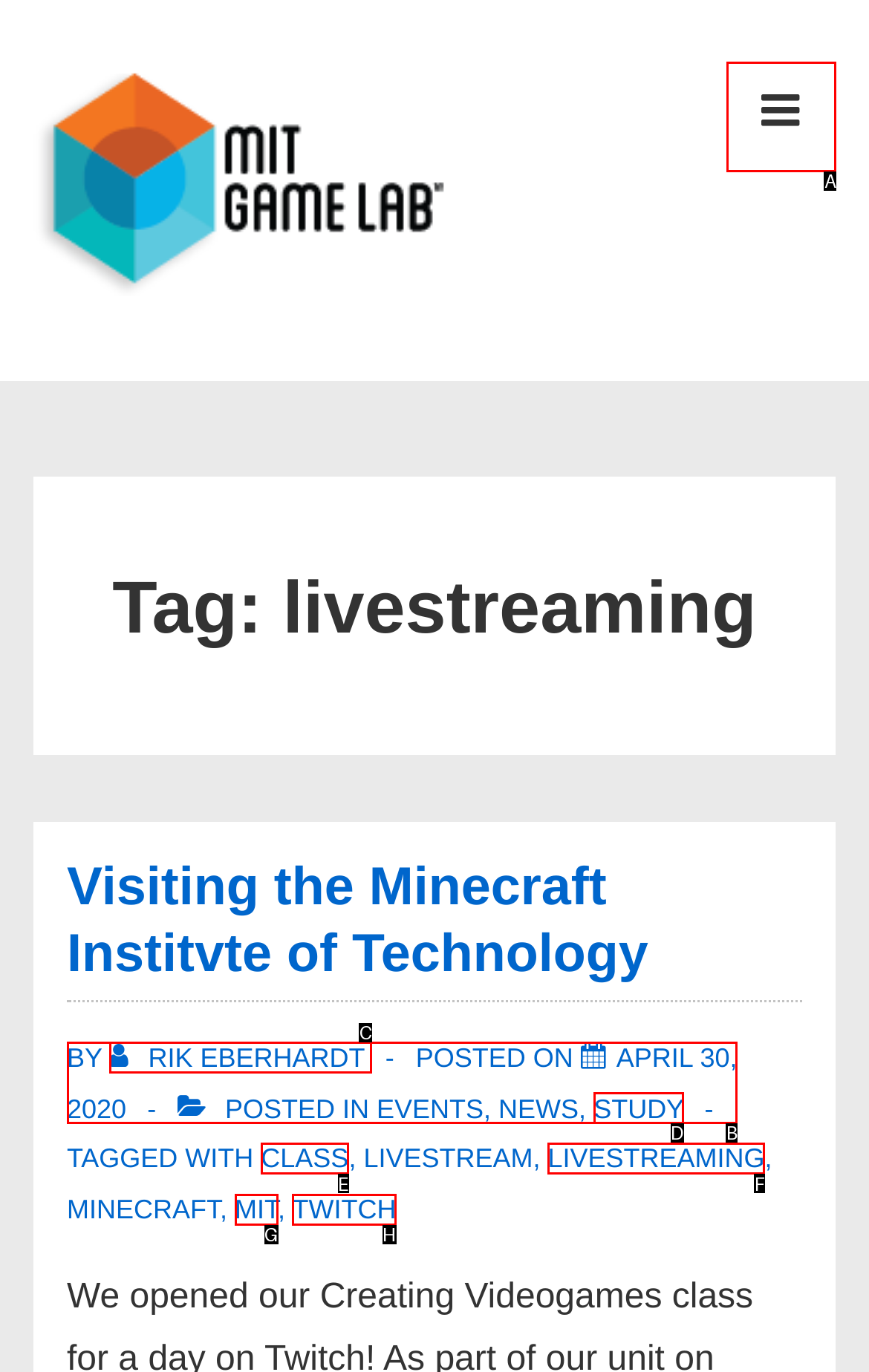Identify the letter of the UI element needed to carry out the task: Visit Senior Helpline
Reply with the letter of the chosen option.

None